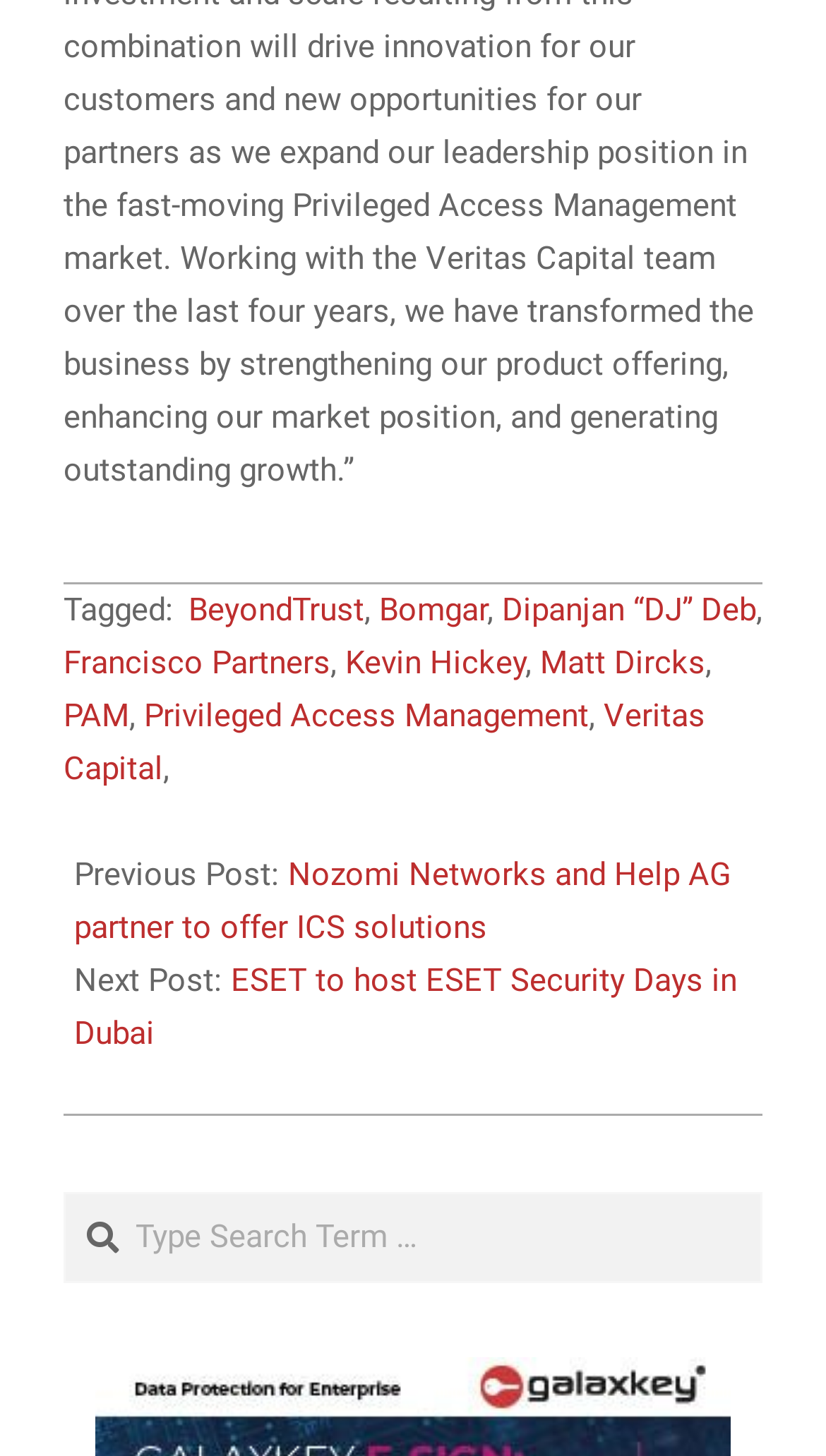Identify the bounding box coordinates for the element you need to click to achieve the following task: "Click on the BeyondTrust link". Provide the bounding box coordinates as four float numbers between 0 and 1, in the form [left, top, right, bottom].

[0.228, 0.406, 0.441, 0.432]